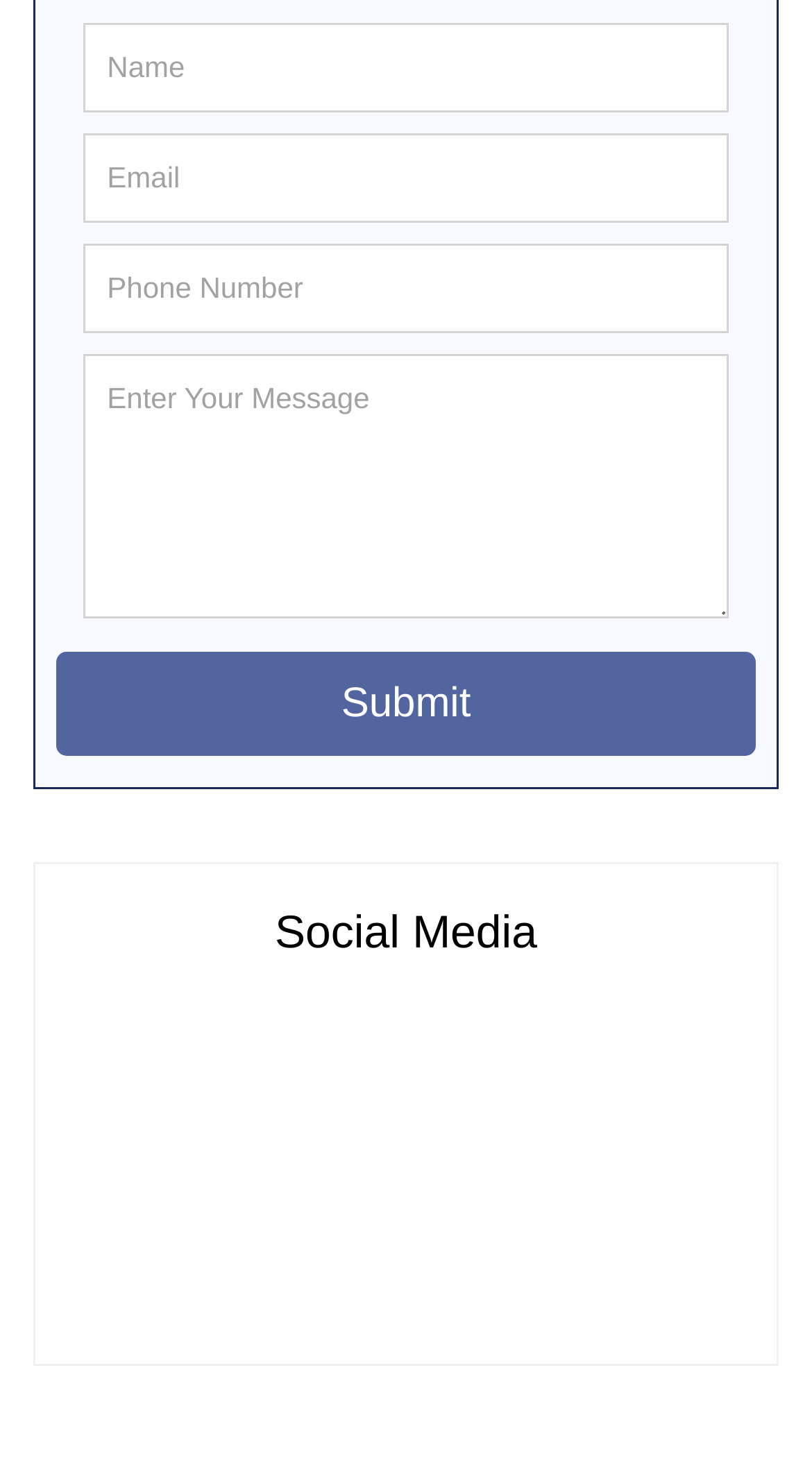Find the bounding box coordinates of the element to click in order to complete the given instruction: "Click on the 'Previous Post' link."

None